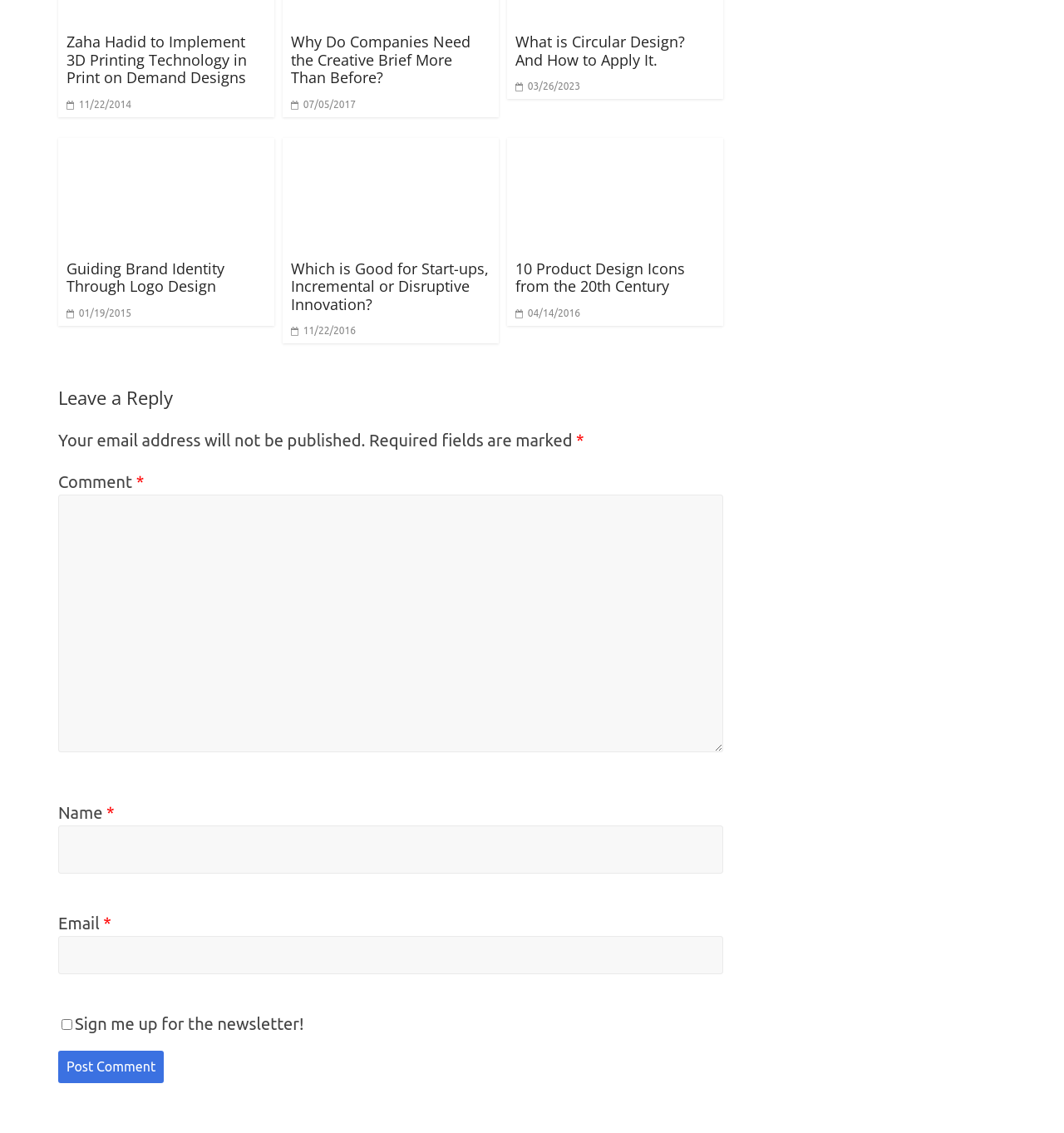How many fields are required to leave a reply?
Please give a well-detailed answer to the question.

In the 'Leave a Reply' section, there are three fields marked with an asterisk (*) which indicates they are required: 'Comment', 'Name', and 'Email'.